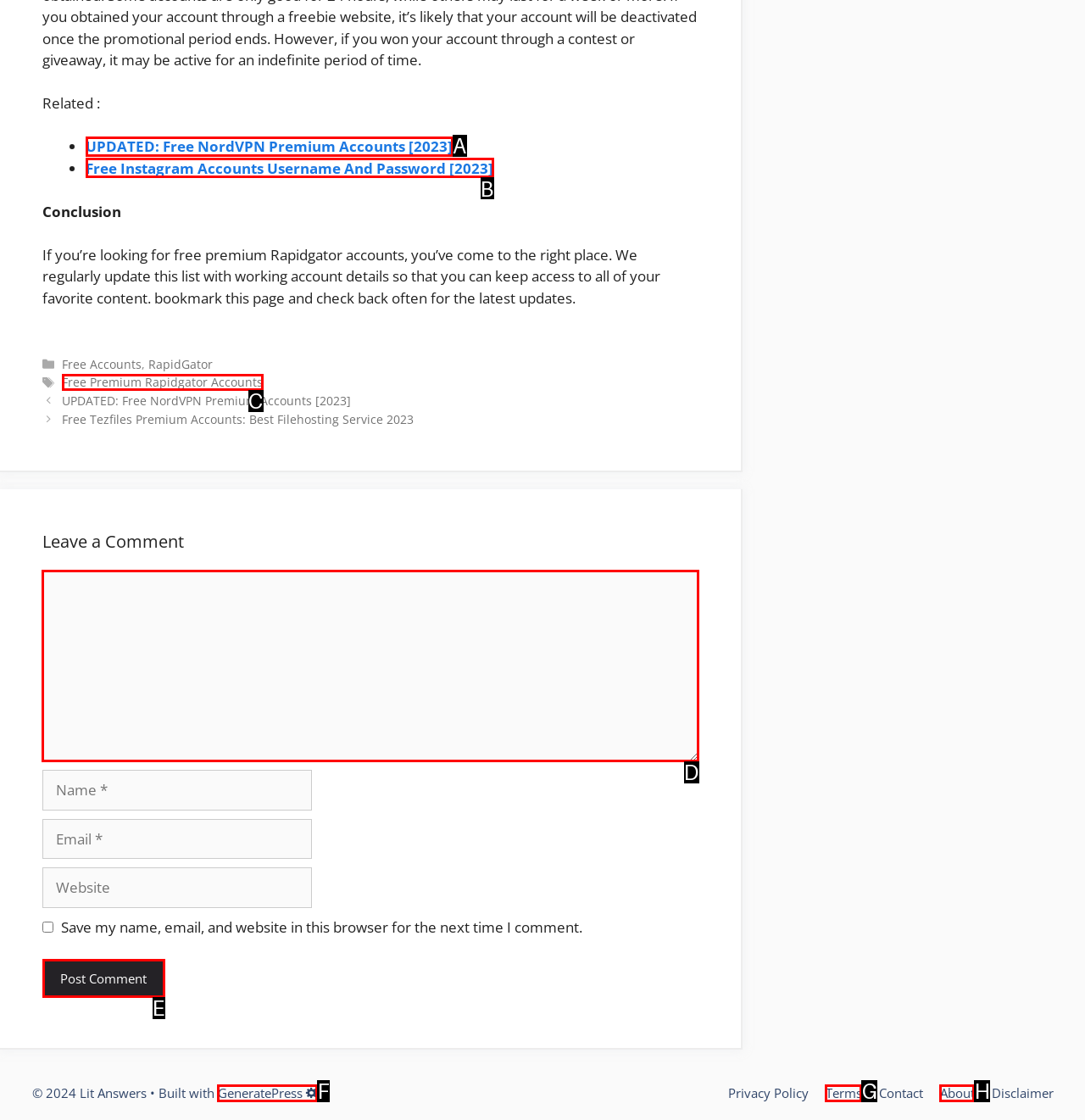To complete the task: Leave a comment, select the appropriate UI element to click. Respond with the letter of the correct option from the given choices.

D